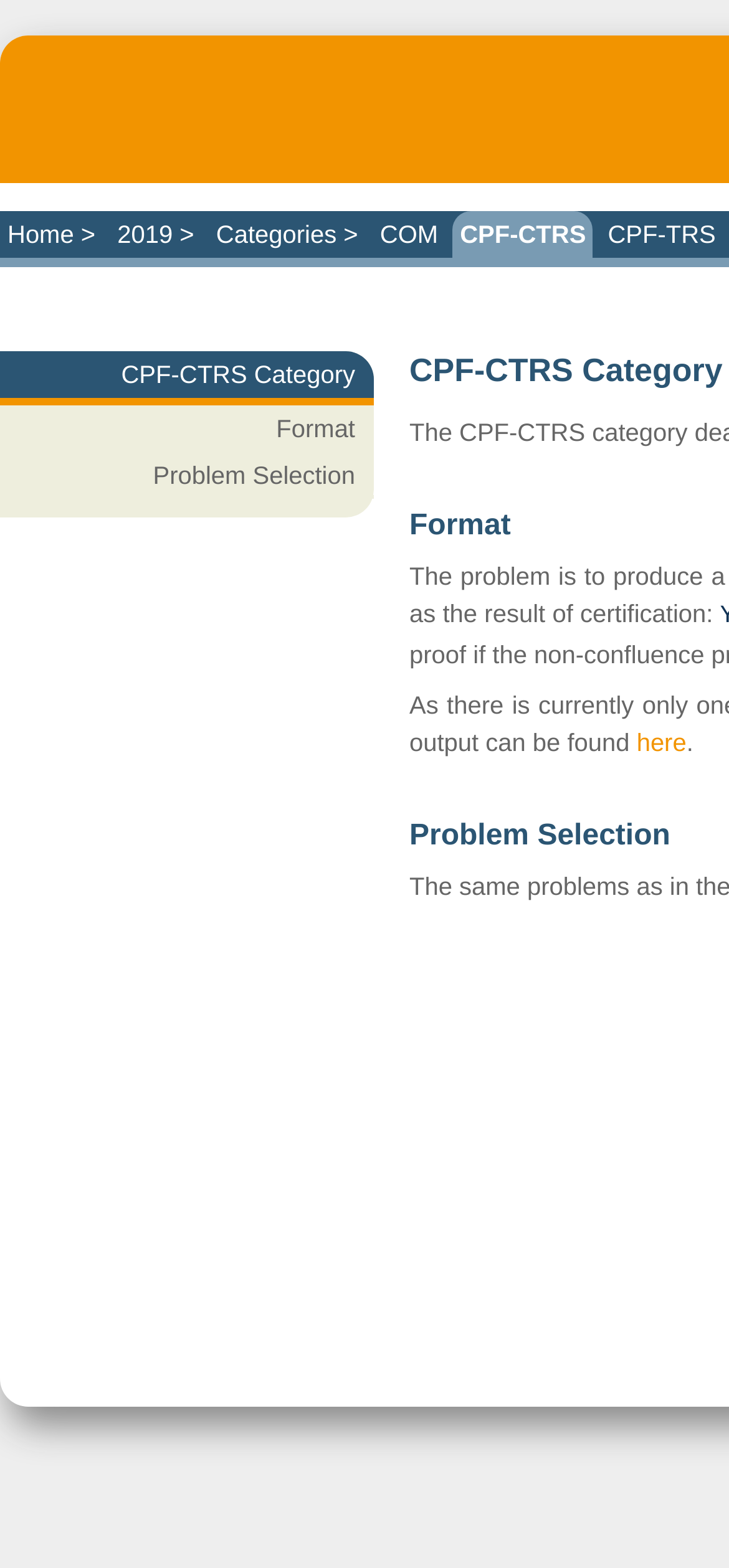Identify the bounding box coordinates of the region that needs to be clicked to carry out this instruction: "select 2019 category". Provide these coordinates as four float numbers ranging from 0 to 1, i.e., [left, top, right, bottom].

[0.151, 0.135, 0.277, 0.164]